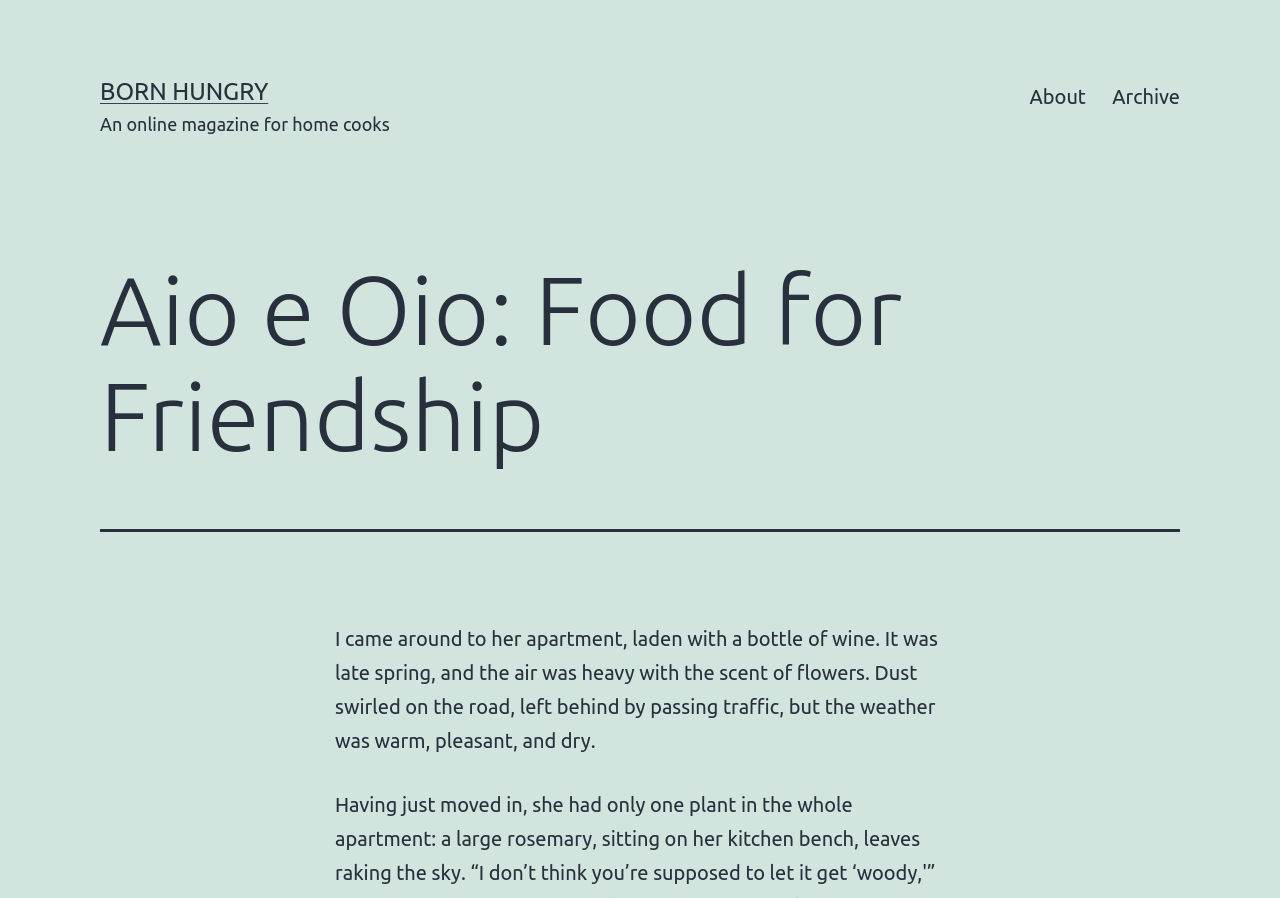Elaborate on the different components and information displayed on the webpage.

The webpage is an online magazine for home cooks, titled "Aio e Oio | Born Hungry". At the top left, there is a prominent link "BORN HUNGRY" followed by a brief description "An online magazine for home cooks". On the top right, there is a primary navigation menu with two links: "About" and "Archive". 

Below the navigation menu, there is a main header "Aio e Oio: Food for Friendship" that spans across the page. Underneath the header, there is a passage of text that tells a story about food and friendship, describing a scene where the author visits a friend's apartment on a warm spring day. The text is positioned in the middle of the page, taking up a significant portion of the screen.